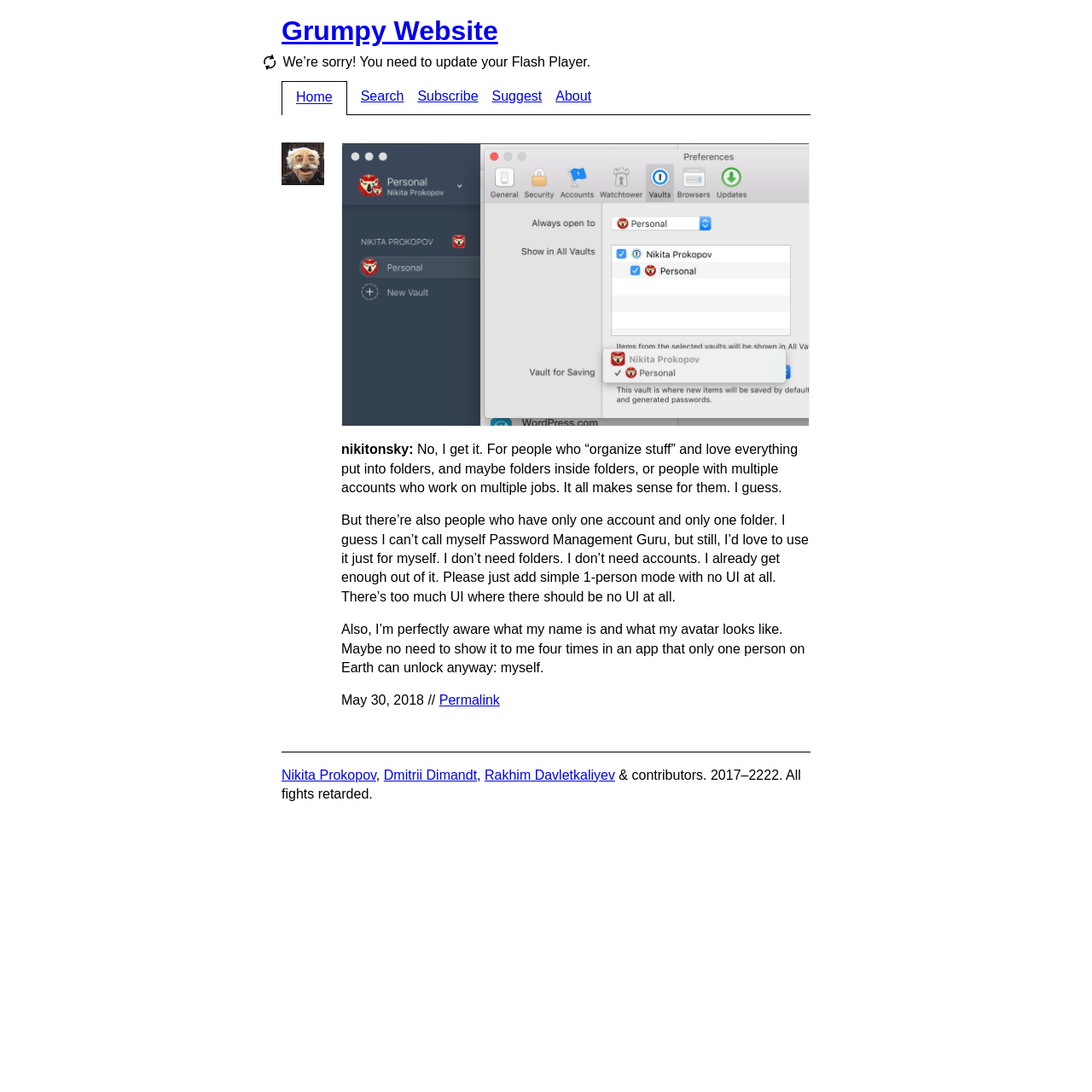Identify the bounding box for the given UI element using the description provided. Coordinates should be in the format (top-left x, top-left y, bottom-right x, bottom-right y) and must be between 0 and 1. Here is the description: Subscribe

[0.382, 0.074, 0.438, 0.104]